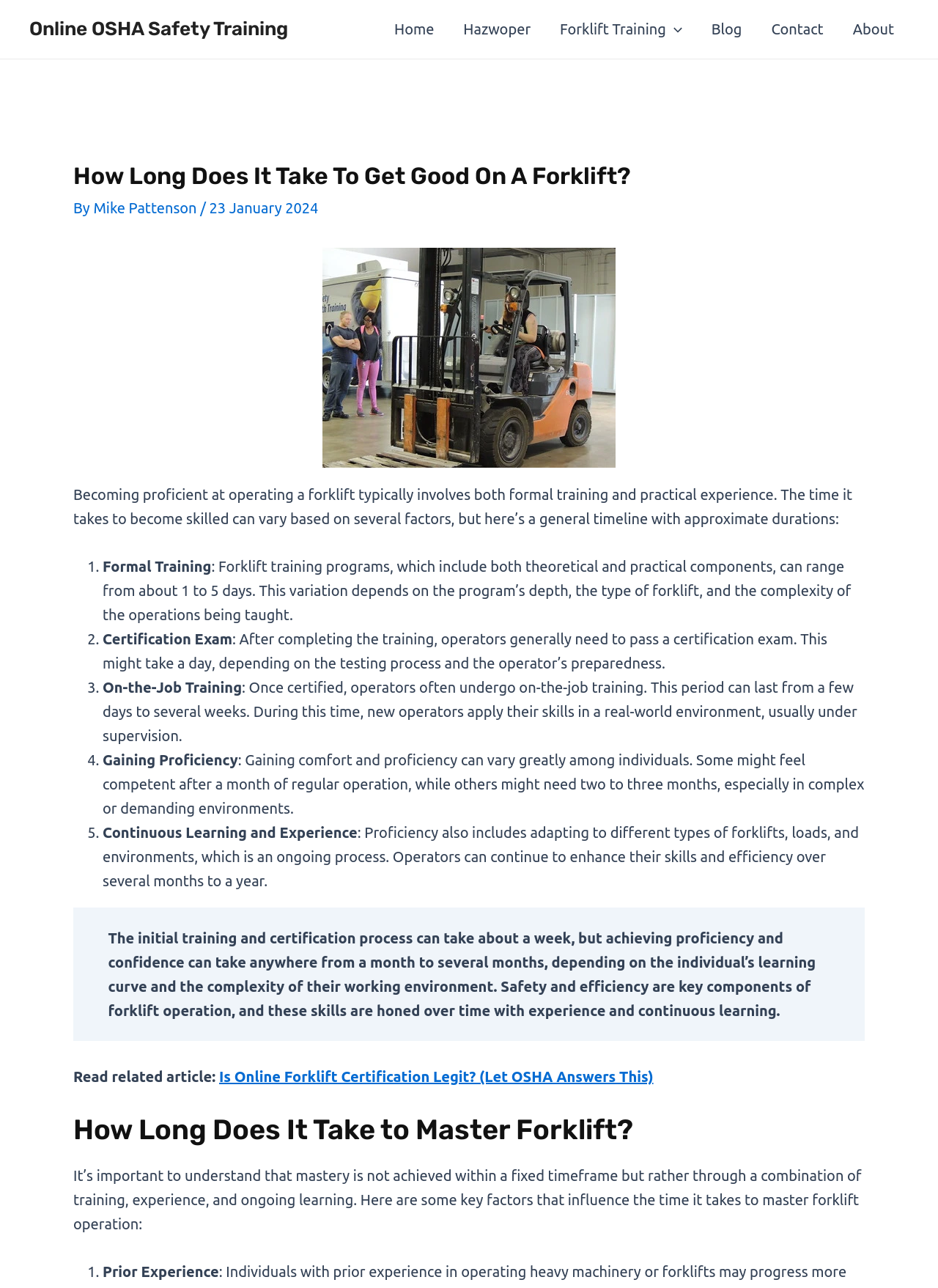Please identify the bounding box coordinates for the region that you need to click to follow this instruction: "Click on Career".

None